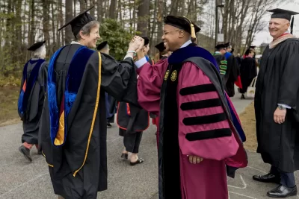Provide a comprehensive description of the image.

The image captures a joyful moment during a graduation ceremony at Bates College, showcasing several academic figures commemorating the event. Two professors, dressed in formal academic regalia, engage in a celebratory gesture, seemingly exchanging high-fives. One is attired in a black gown with blue and gold accents, symbolizing their academic achievements, while the other wears a striking maroon robe adorned with black stripes, indicative of a doctoral level. In the background, fellow graduates and faculty members are visible, hinting at a festive atmosphere as they walk along a pathway surrounded by greenery. Remarkably, the scene encapsulates a sense of camaraderie and collective accomplishment, characteristic of such scholastic celebrations. The event serves not just as a conclusion to their educational journeys, but also as a moment of connection between faculty and graduates at Bates College.